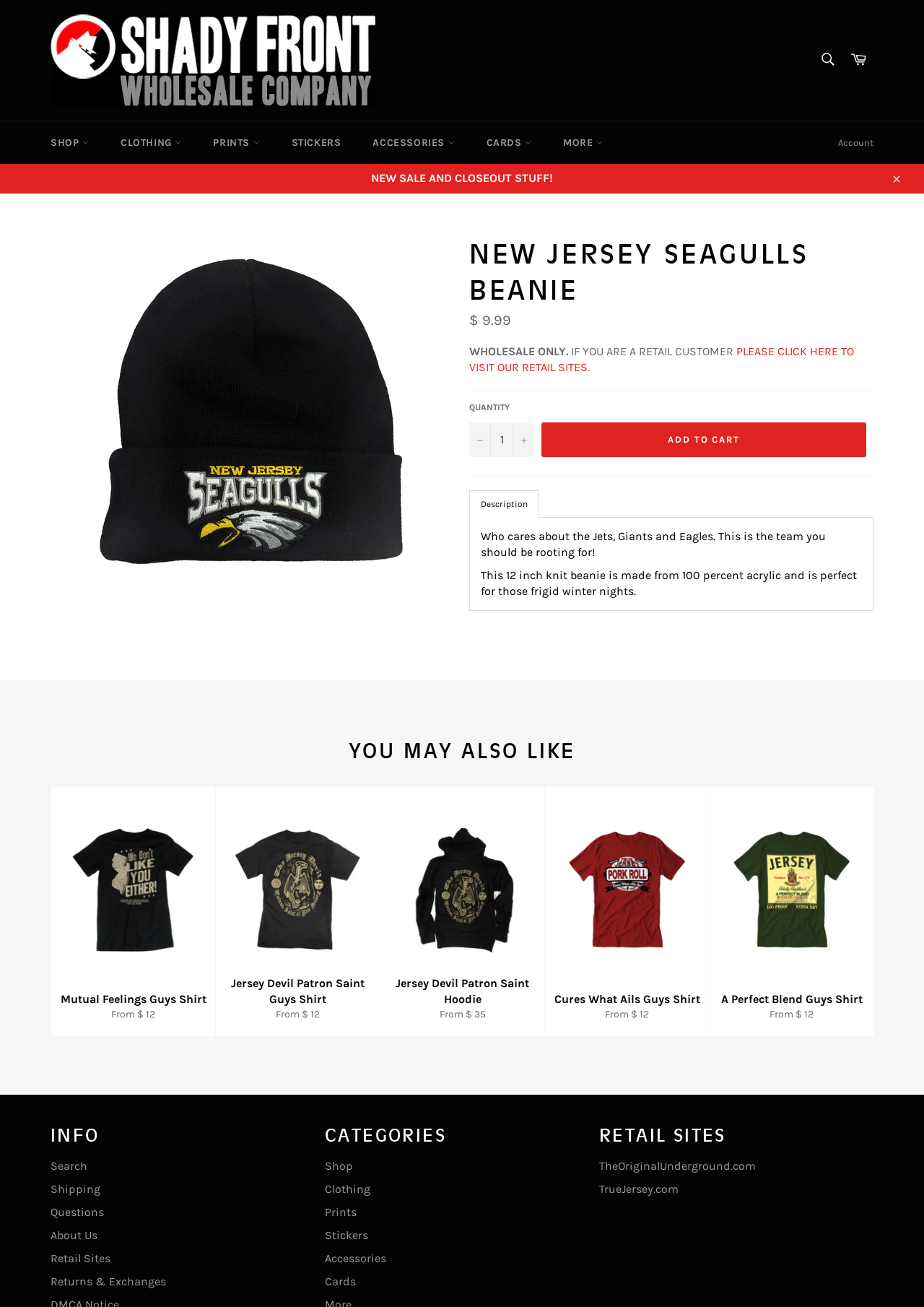Locate the bounding box coordinates of the area that needs to be clicked to fulfill the following instruction: "Click on Home". The coordinates should be in the format of four float numbers between 0 and 1, namely [left, top, right, bottom].

None